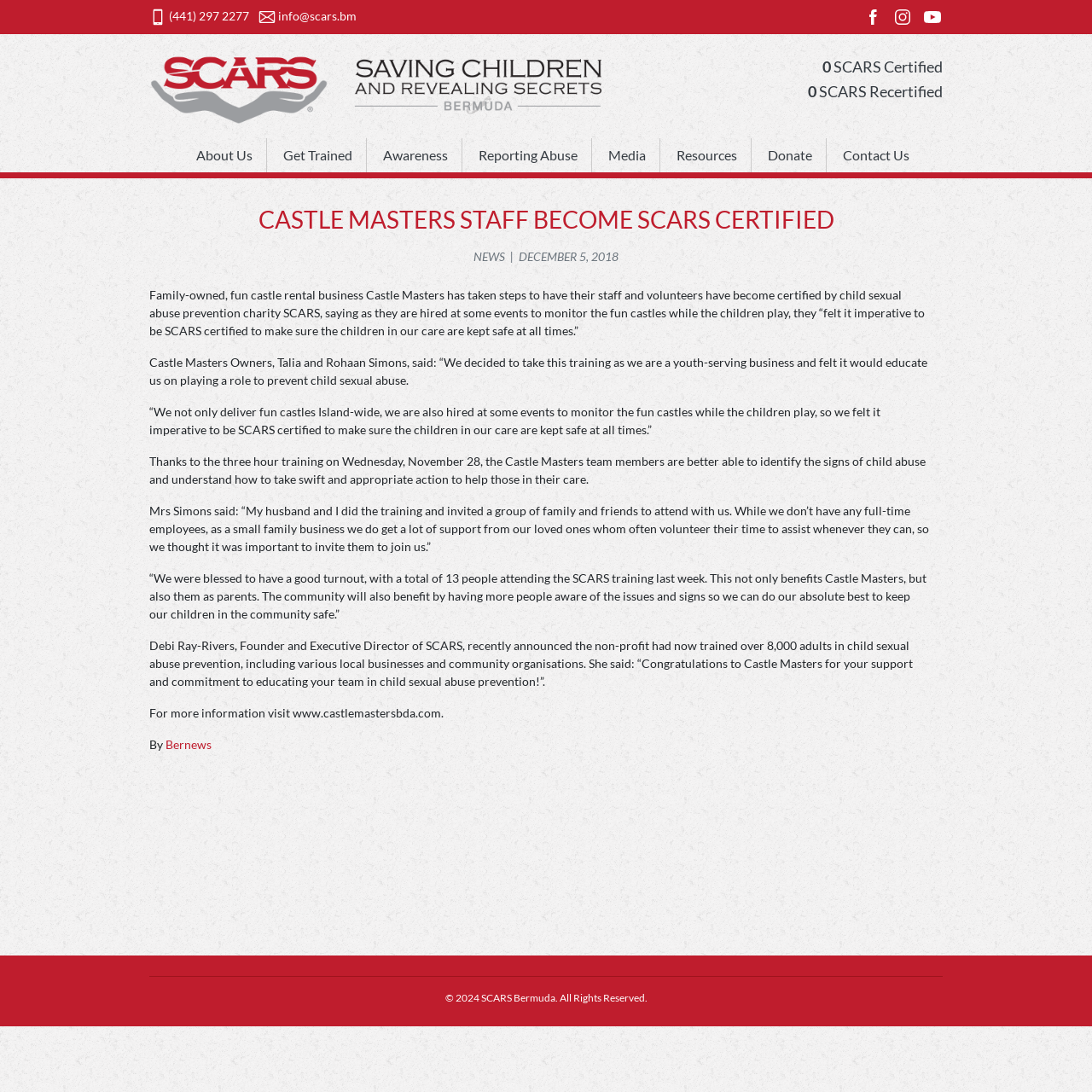Please specify the bounding box coordinates of the area that should be clicked to accomplish the following instruction: "Visit the Castle Masters website". The coordinates should consist of four float numbers between 0 and 1, i.e., [left, top, right, bottom].

[0.137, 0.646, 0.406, 0.66]